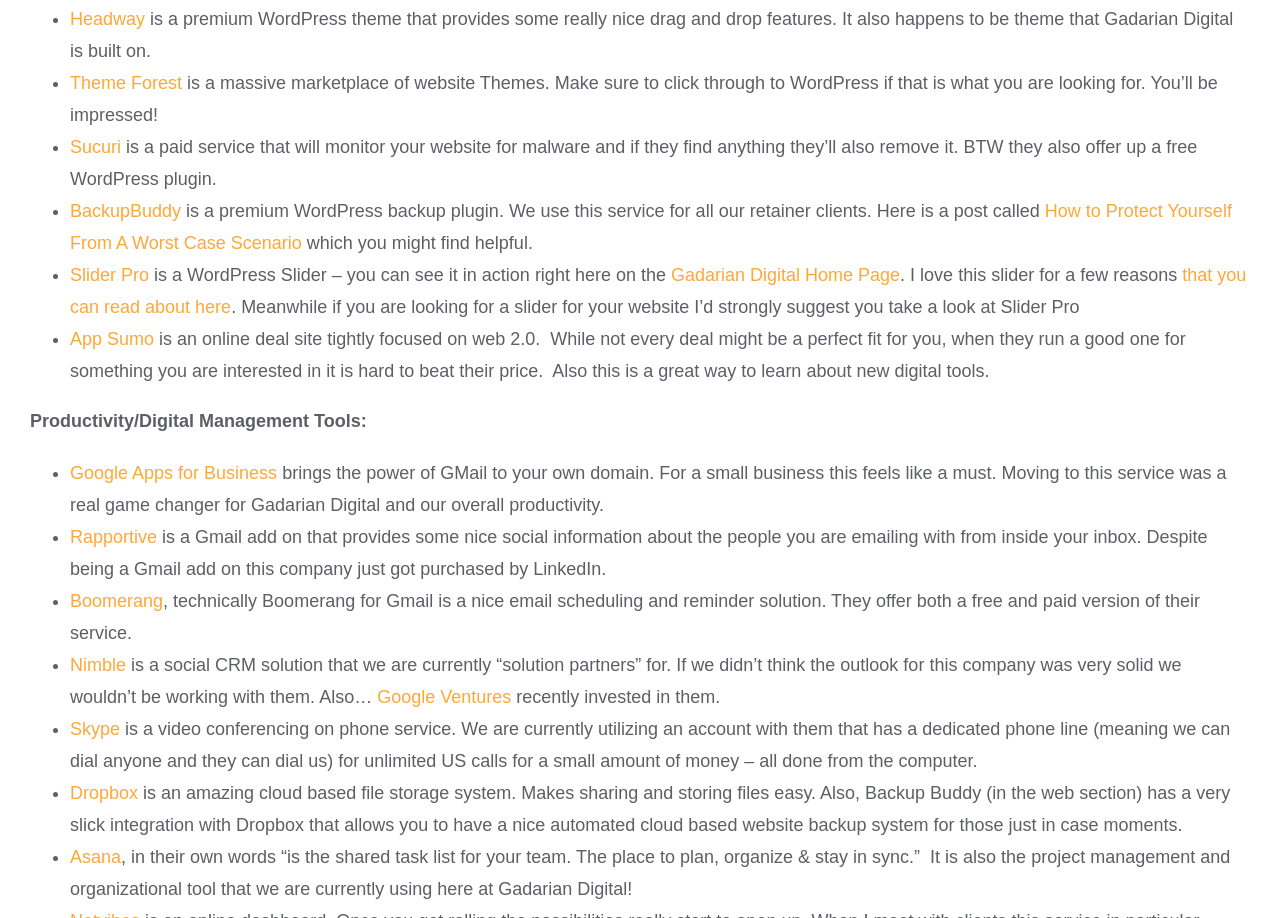Using the element description Google Apps for Business, predict the bounding box coordinates for the UI element. Provide the coordinates in (top-left x, top-left y, bottom-right x, bottom-right y) format with values ranging from 0 to 1.

[0.055, 0.504, 0.217, 0.526]